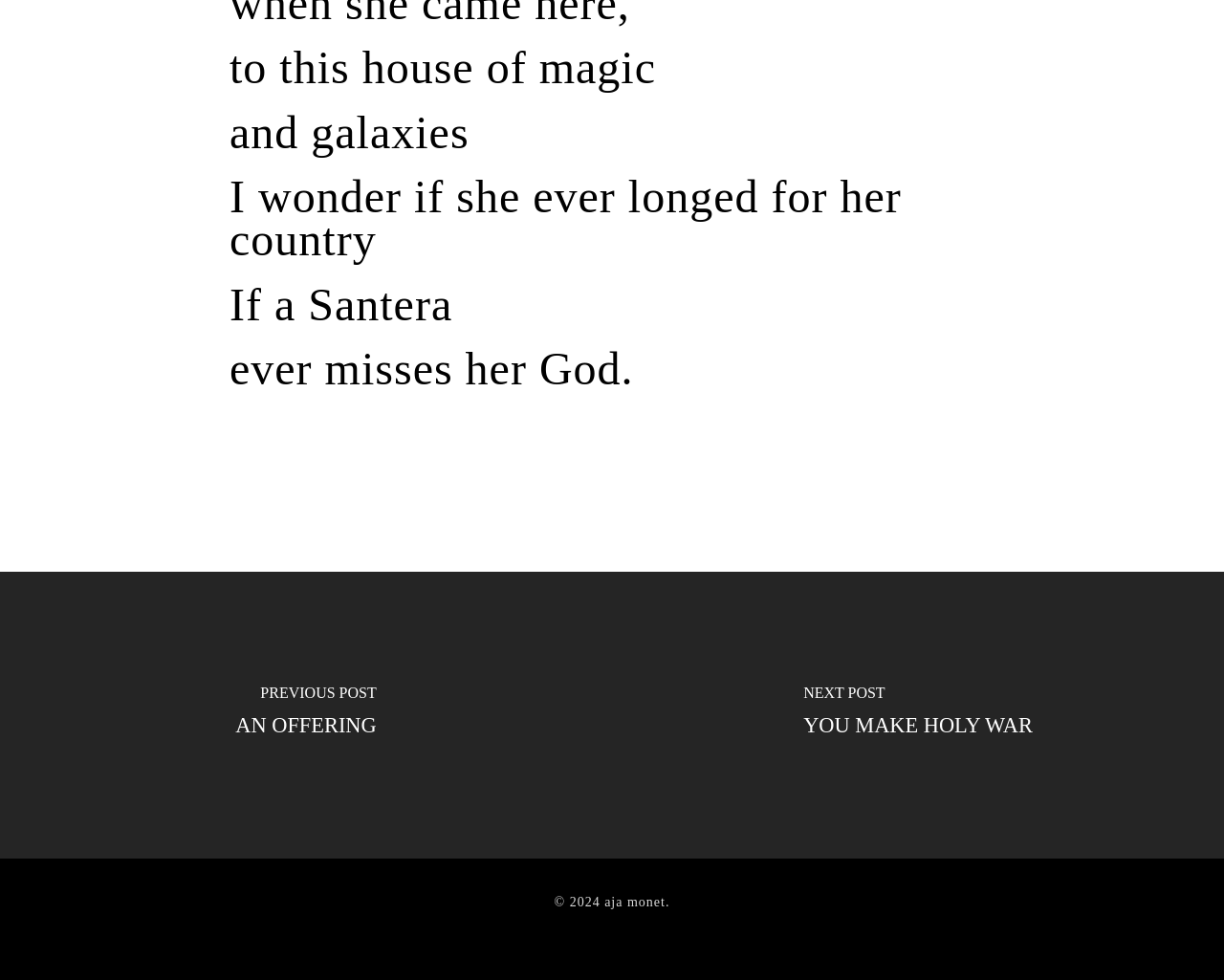Please provide a comprehensive answer to the question based on the screenshot: Who is the copyright holder?

The static text element '© 2024 aja monet.' suggests that the copyright holder of the webpage is Aja Monet.